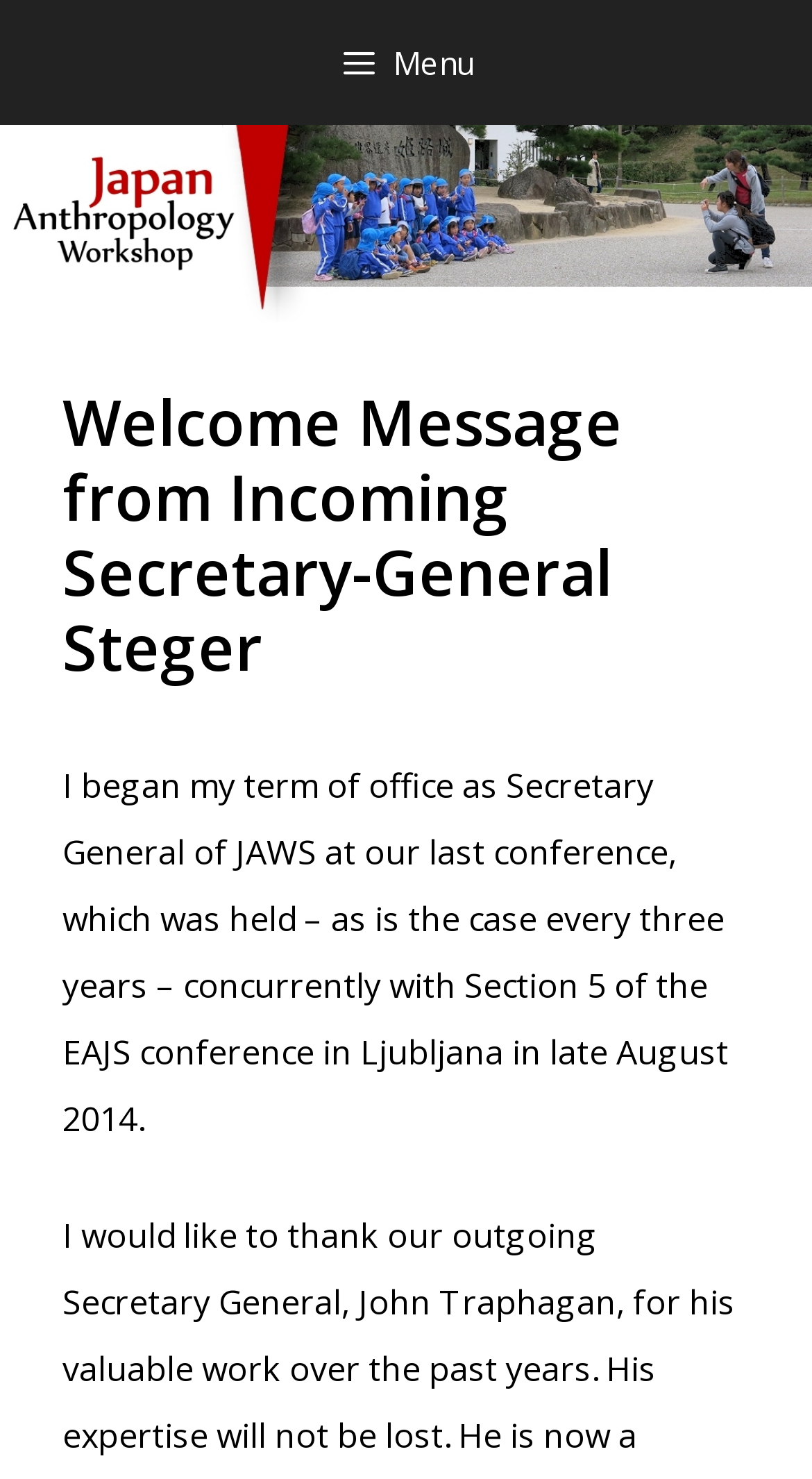Answer with a single word or phrase: 
What is the purpose of the button with the menu icon?

To expand the primary menu